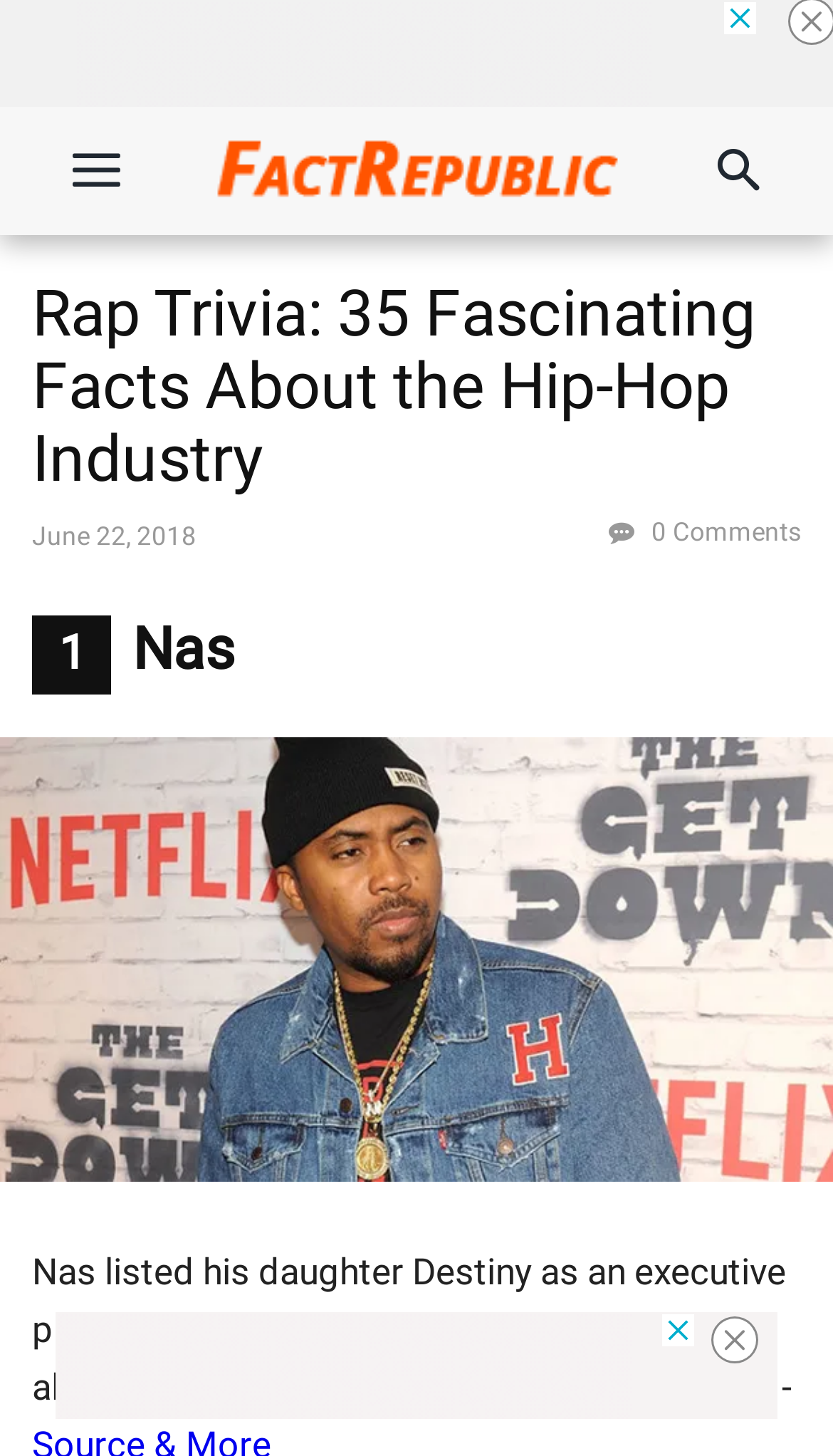What is the website's logo image located?
Using the image as a reference, answer with just one word or a short phrase.

Top section